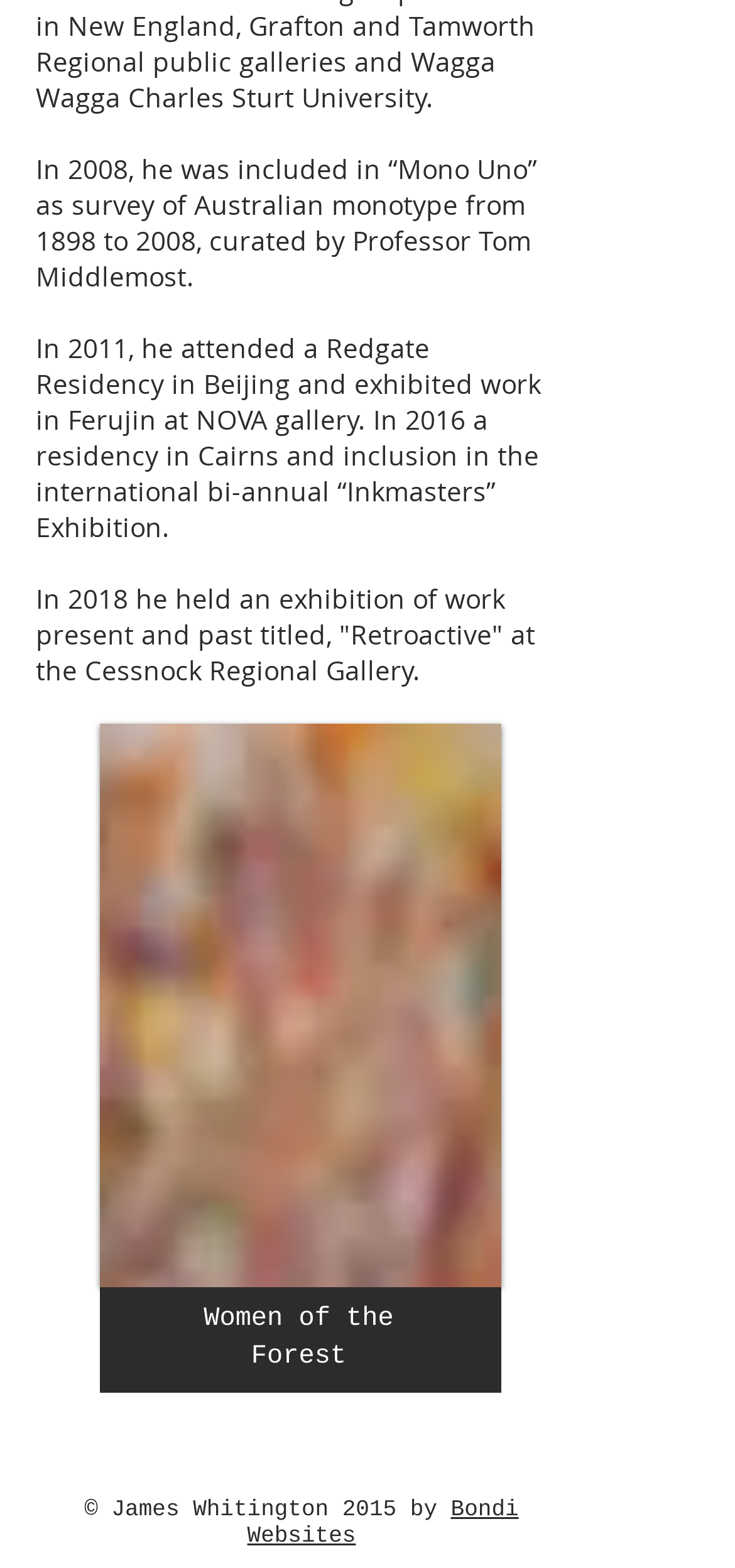Using the element description provided, determine the bounding box coordinates in the format (top-left x, top-left y, bottom-right x, bottom-right y). Ensure that all values are floating point numbers between 0 and 1. Element description: Women of the Forest

[0.277, 0.832, 0.536, 0.875]